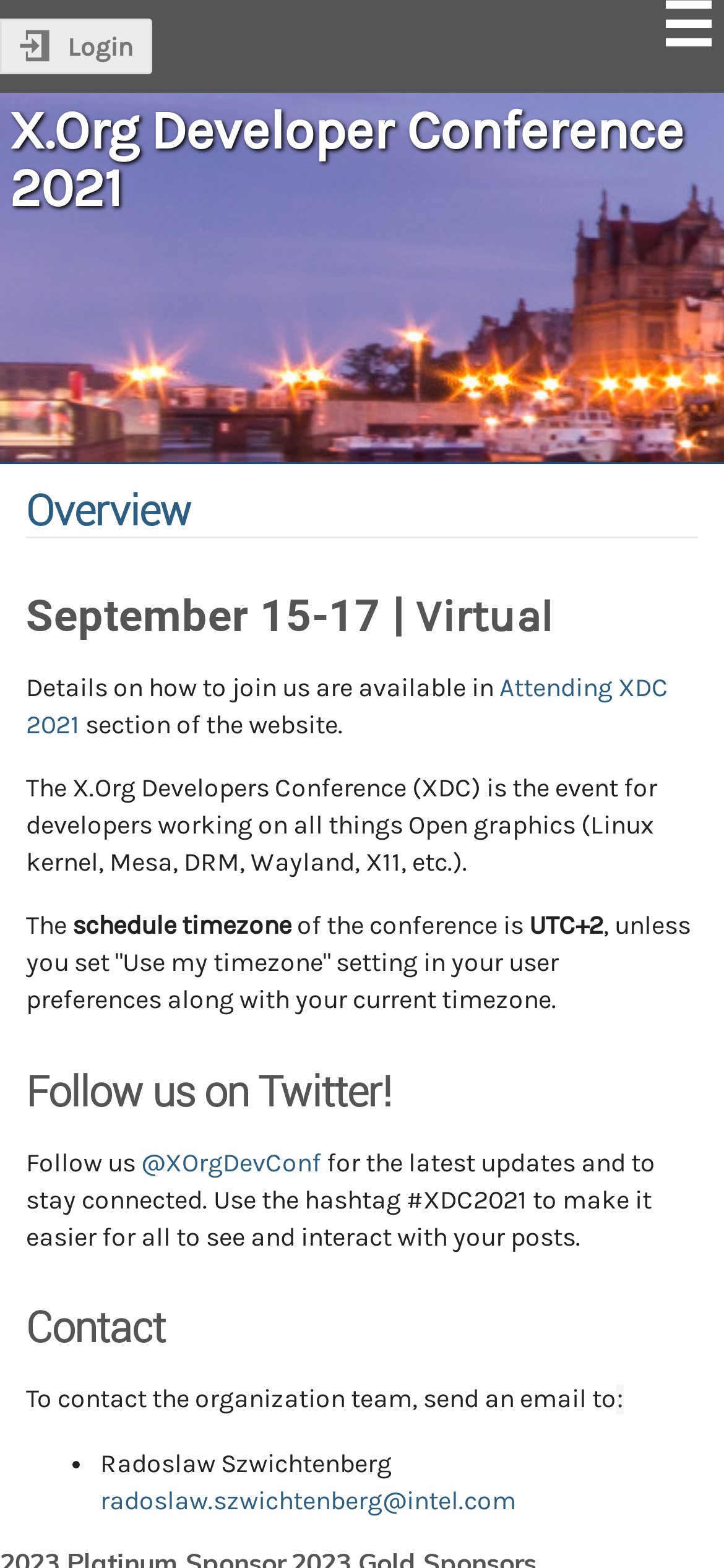What is the hashtag to use for the conference?
Based on the image, provide your answer in one word or phrase.

#XDC2021